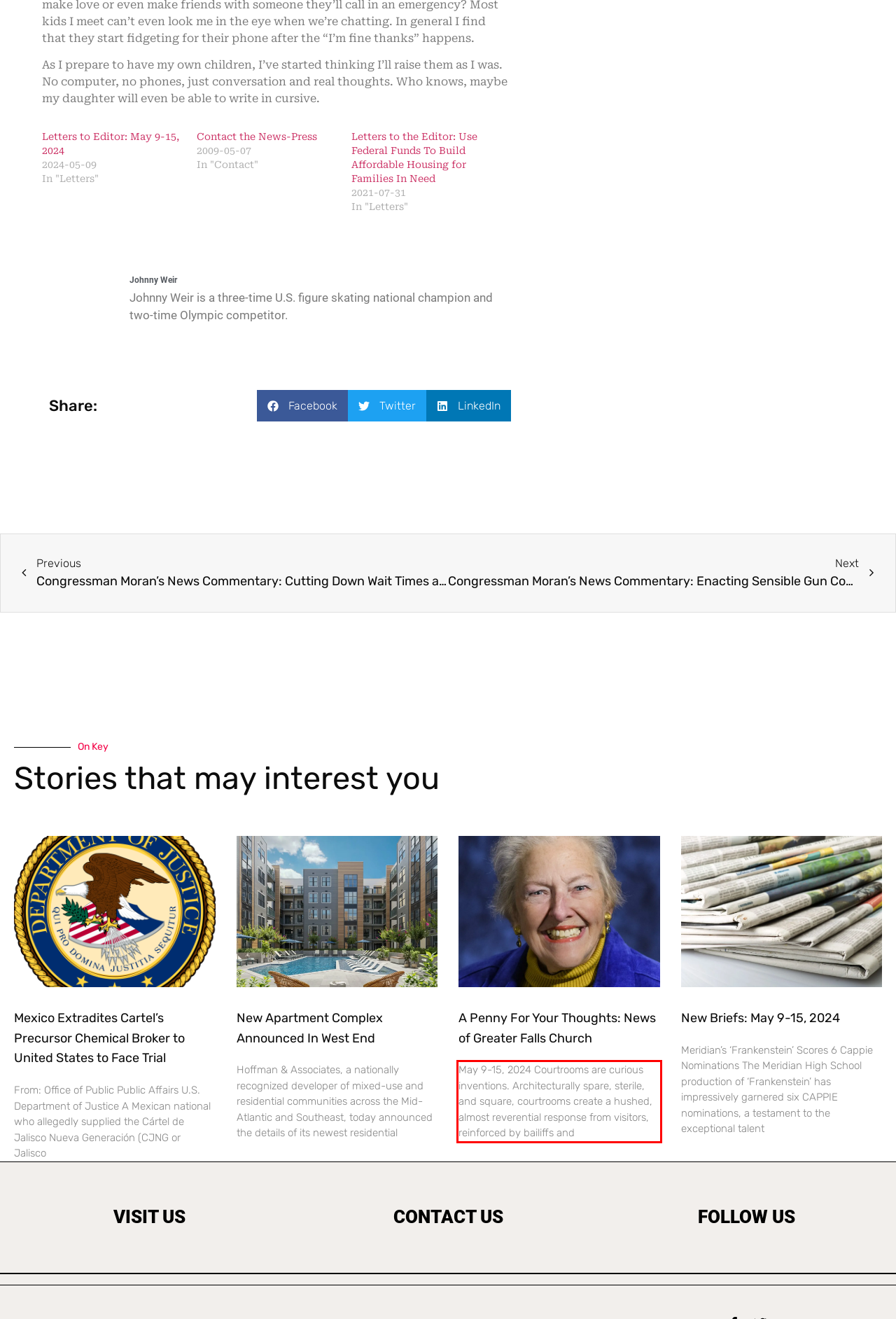Please look at the webpage screenshot and extract the text enclosed by the red bounding box.

May 9-15, 2024 Courtrooms are curious inventions. Architecturally spare, sterile, and square, courtrooms create a hushed, almost reverential response from visitors, reinforced by bailiffs and